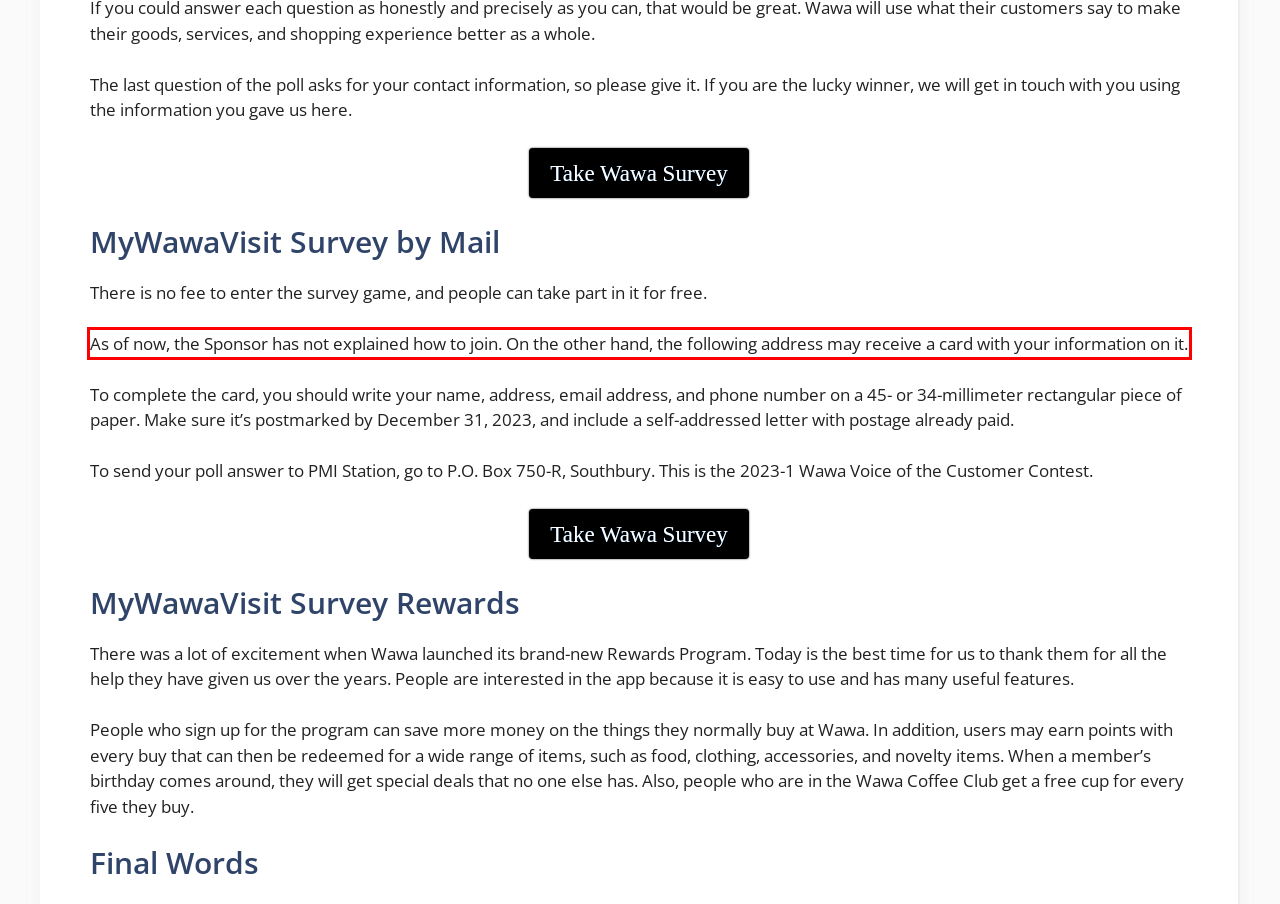You are presented with a webpage screenshot featuring a red bounding box. Perform OCR on the text inside the red bounding box and extract the content.

As of now, the Sponsor has not explained how to join. On the other hand, the following address may receive a card with your information on it.